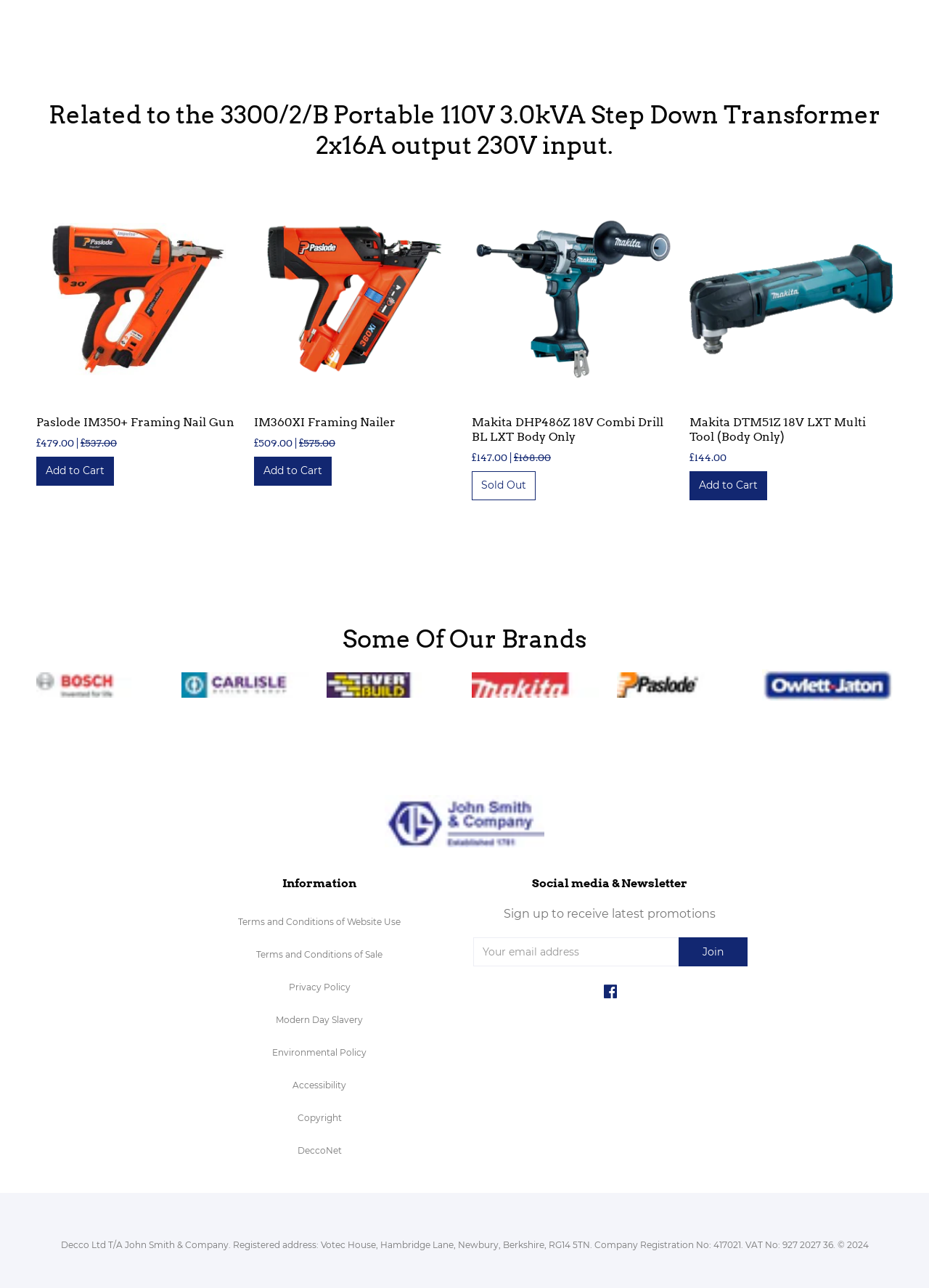Kindly determine the bounding box coordinates for the clickable area to achieve the given instruction: "Enter email address to sign up for newsletter".

[0.509, 0.728, 0.732, 0.75]